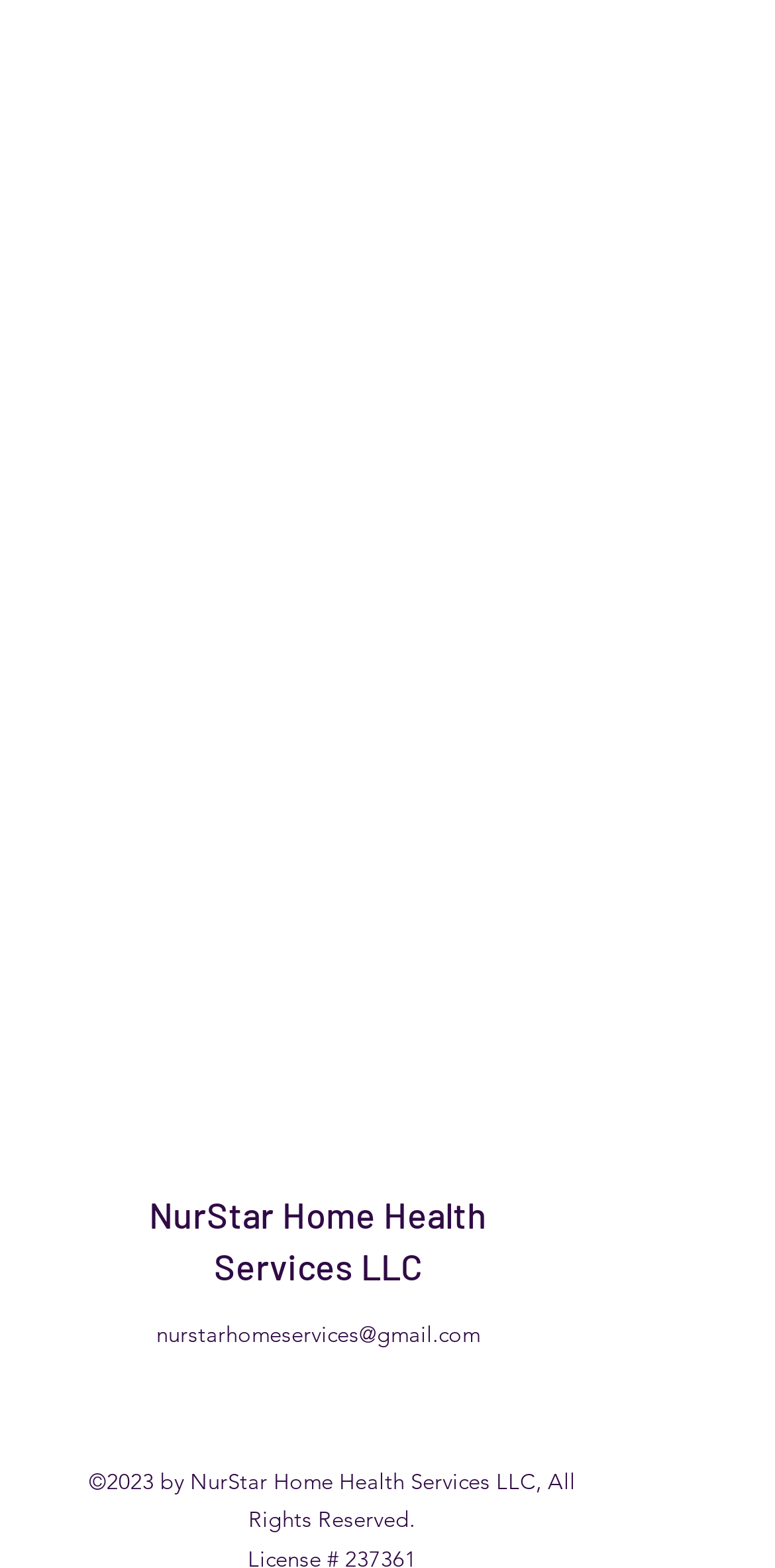Identify the bounding box coordinates for the UI element mentioned here: "aria-label="Facebook"". Provide the coordinates as four float values between 0 and 1, i.e., [left, top, right, bottom].

[0.221, 0.879, 0.31, 0.924]